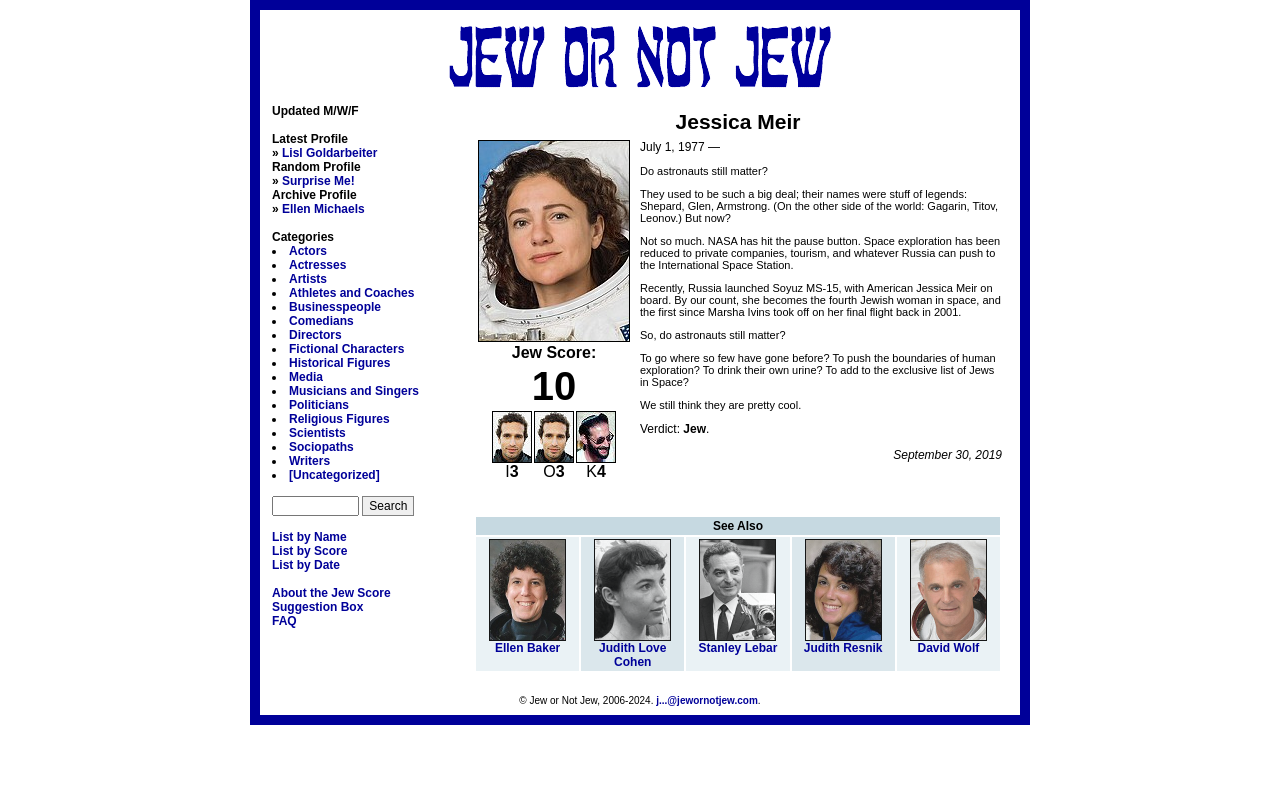Kindly determine the bounding box coordinates of the area that needs to be clicked to fulfill this instruction: "View Jessica Meir's profile".

[0.366, 0.131, 0.788, 0.856]